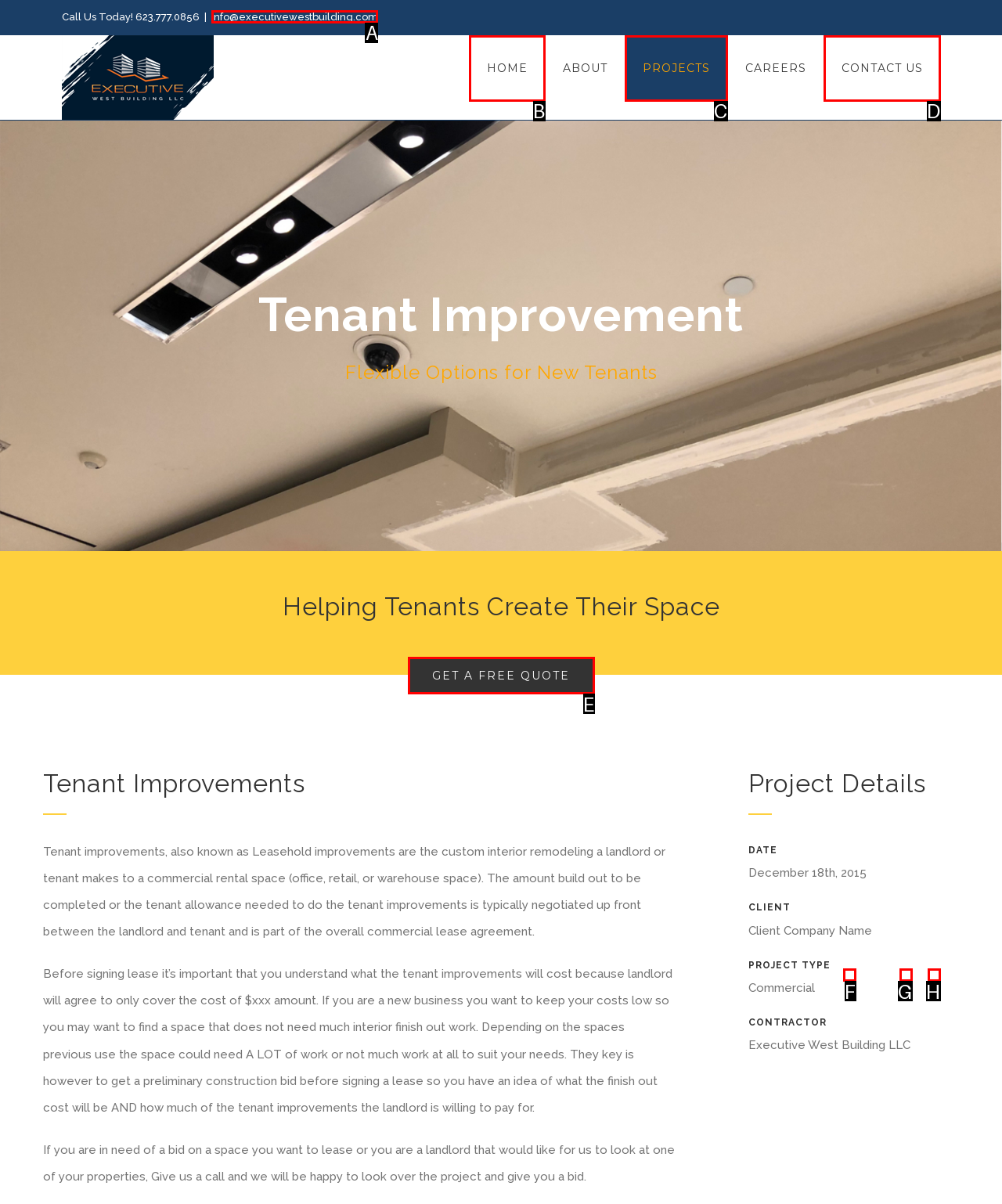Tell me which letter corresponds to the UI element that should be clicked to fulfill this instruction: Send an email
Answer using the letter of the chosen option directly.

A